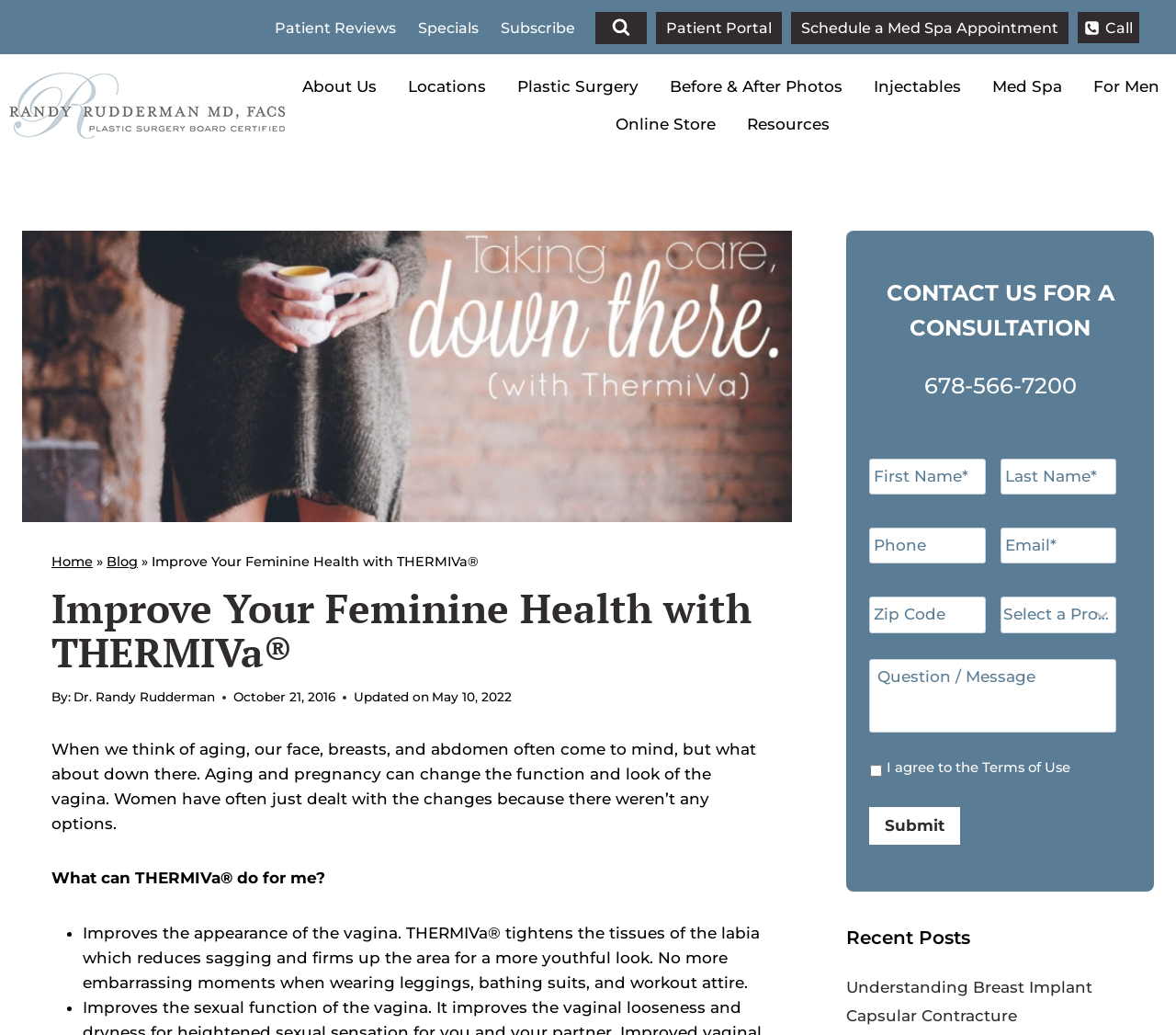Given the description About UsExpand, predict the bounding box coordinates of the UI element. Ensure the coordinates are in the format (top-left x, top-left y, bottom-right x, bottom-right y) and all values are between 0 and 1.

[0.25, 0.066, 0.34, 0.102]